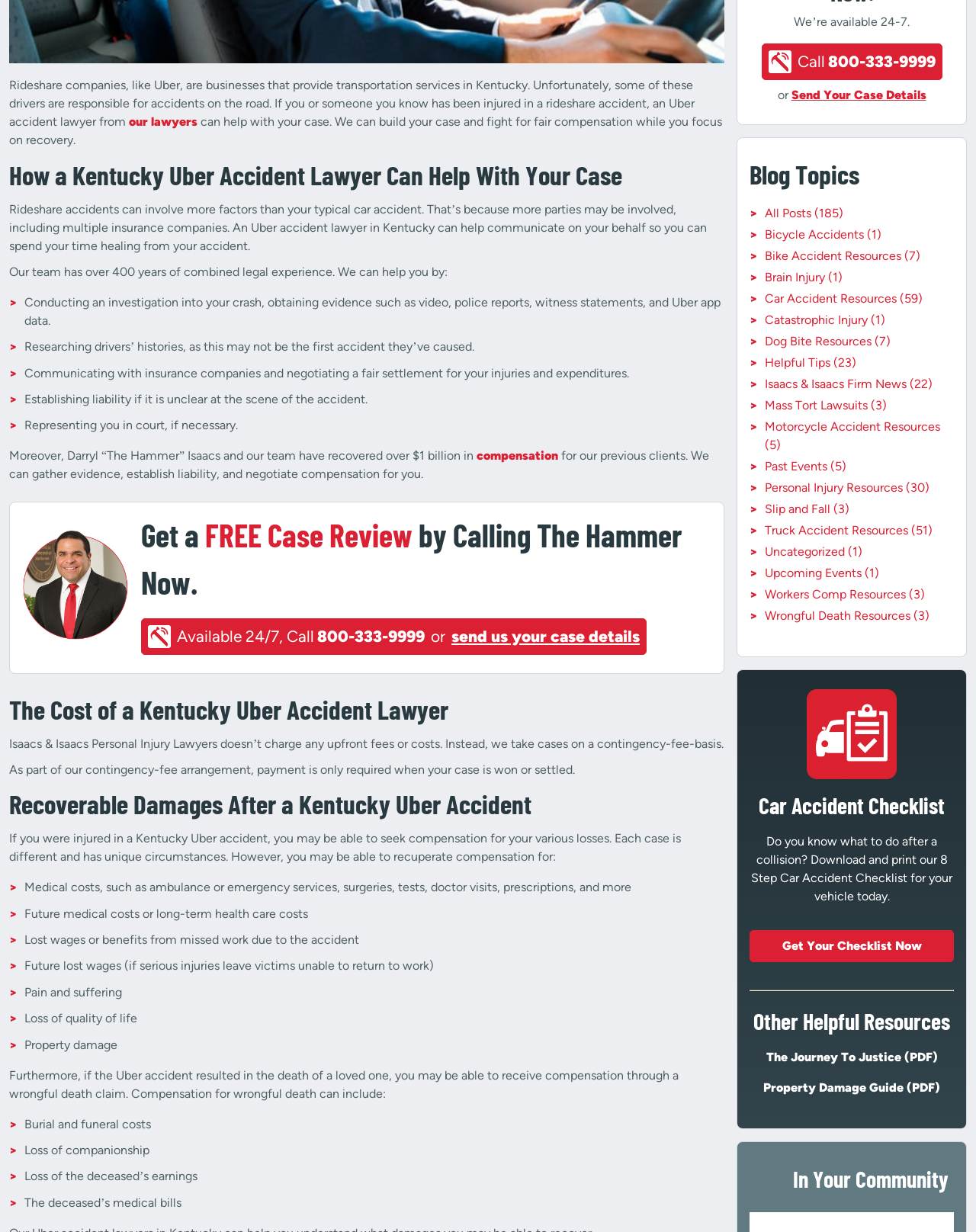Show the bounding box coordinates for the HTML element described as: "Bike Accident Resources (7)".

[0.784, 0.202, 0.943, 0.213]